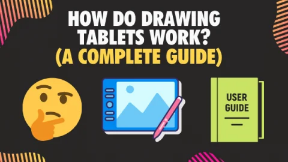Please answer the following question using a single word or phrase: 
What is the purpose of the illustration?

to capture attention